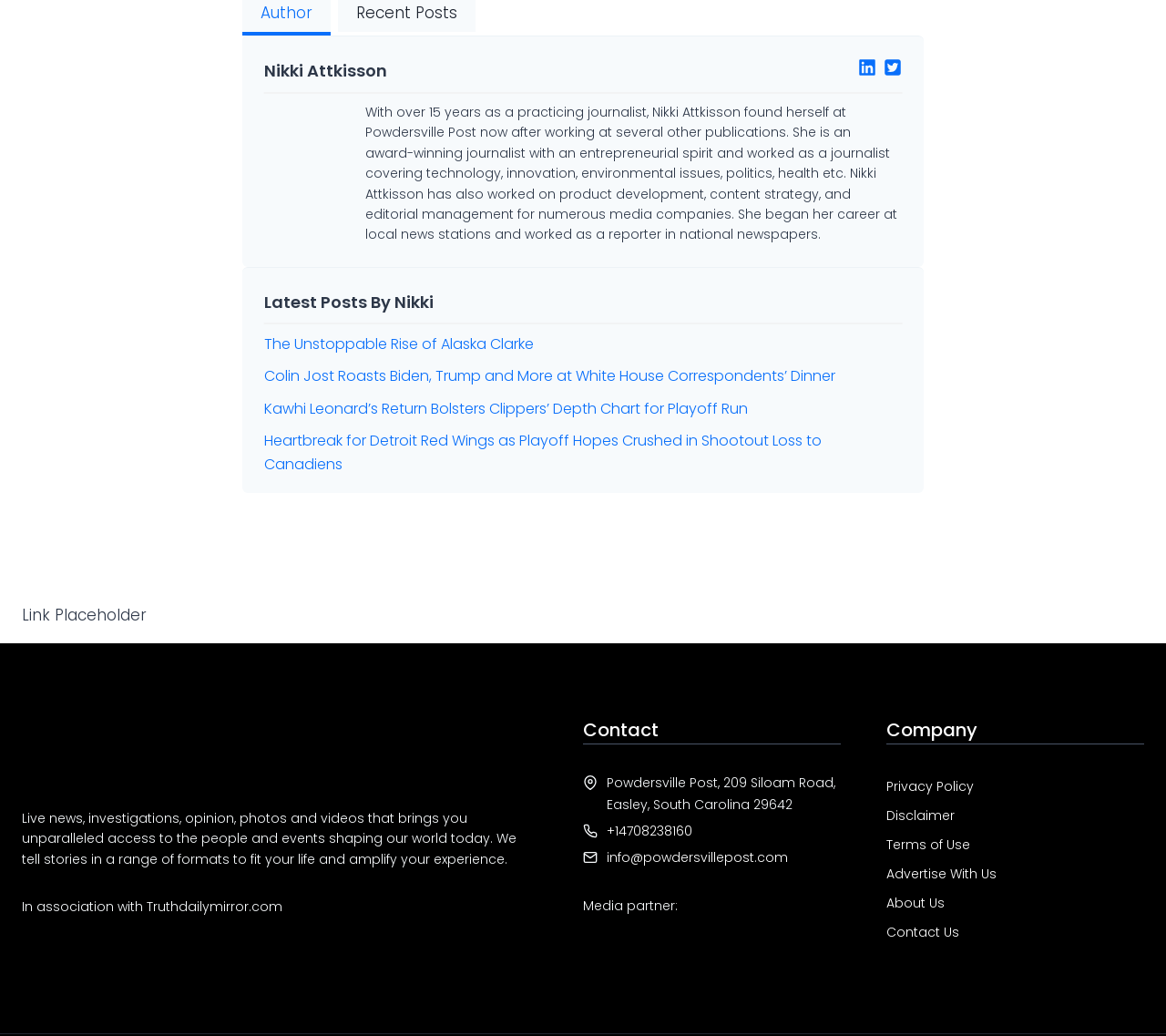Locate the bounding box coordinates of the element to click to perform the following action: 'Learn about the company's privacy policy'. The coordinates should be given as four float values between 0 and 1, in the form of [left, top, right, bottom].

[0.76, 0.75, 0.835, 0.768]